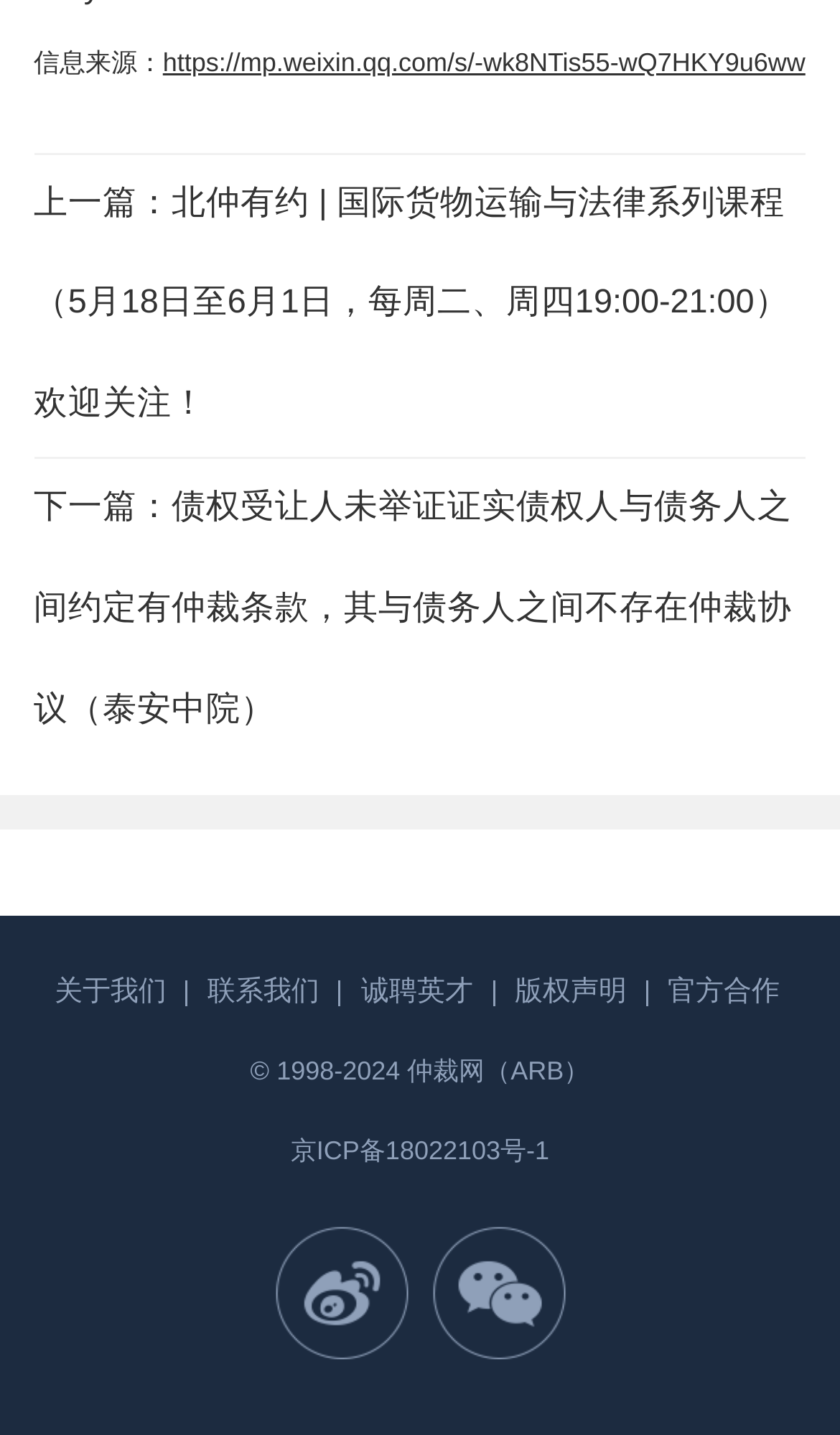Locate the bounding box coordinates of the element that needs to be clicked to carry out the instruction: "visit the previous article". The coordinates should be given as four float numbers ranging from 0 to 1, i.e., [left, top, right, bottom].

[0.04, 0.106, 0.96, 0.318]